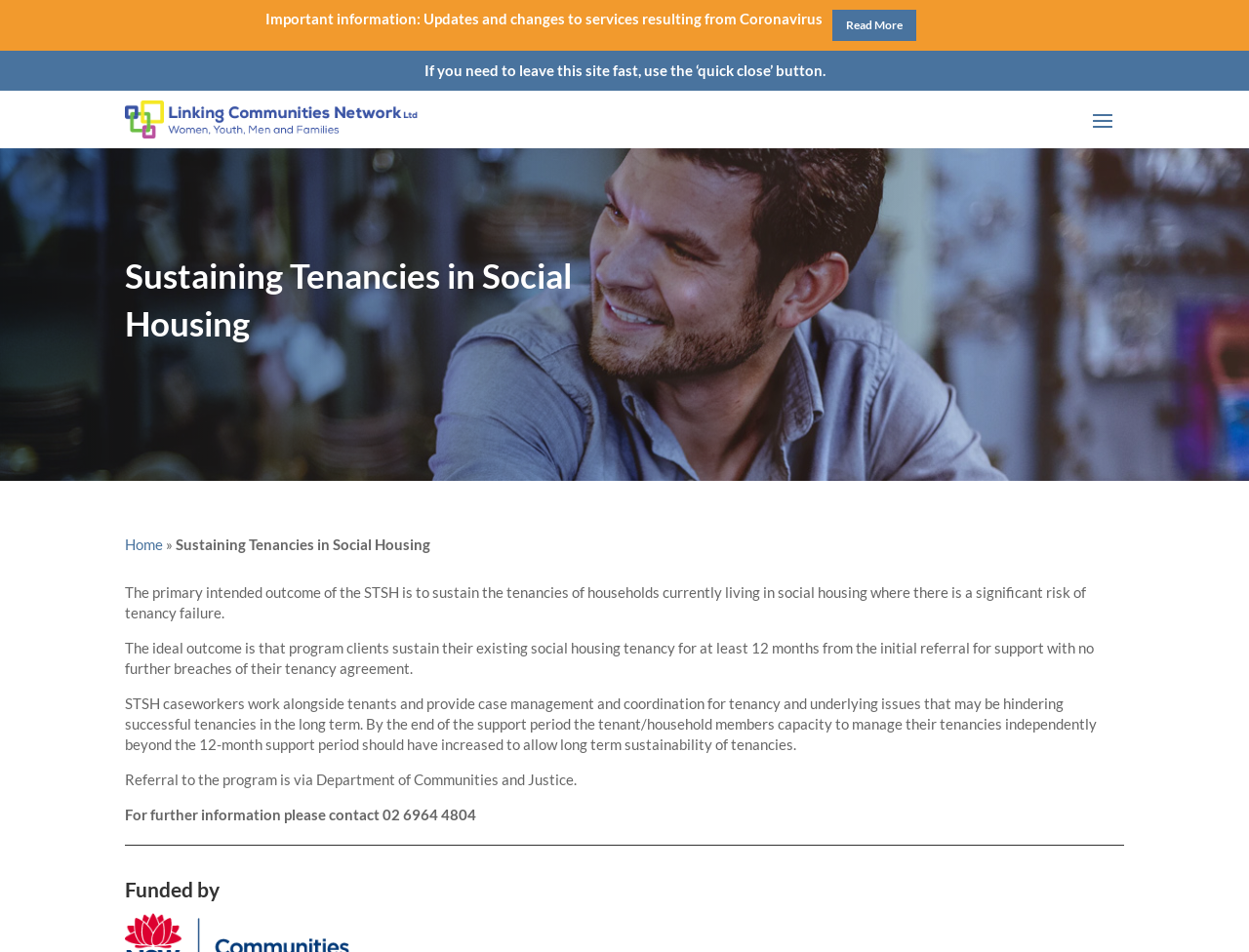Give a concise answer using only one word or phrase for this question:
What is the contact number for further information?

02 6964 4804